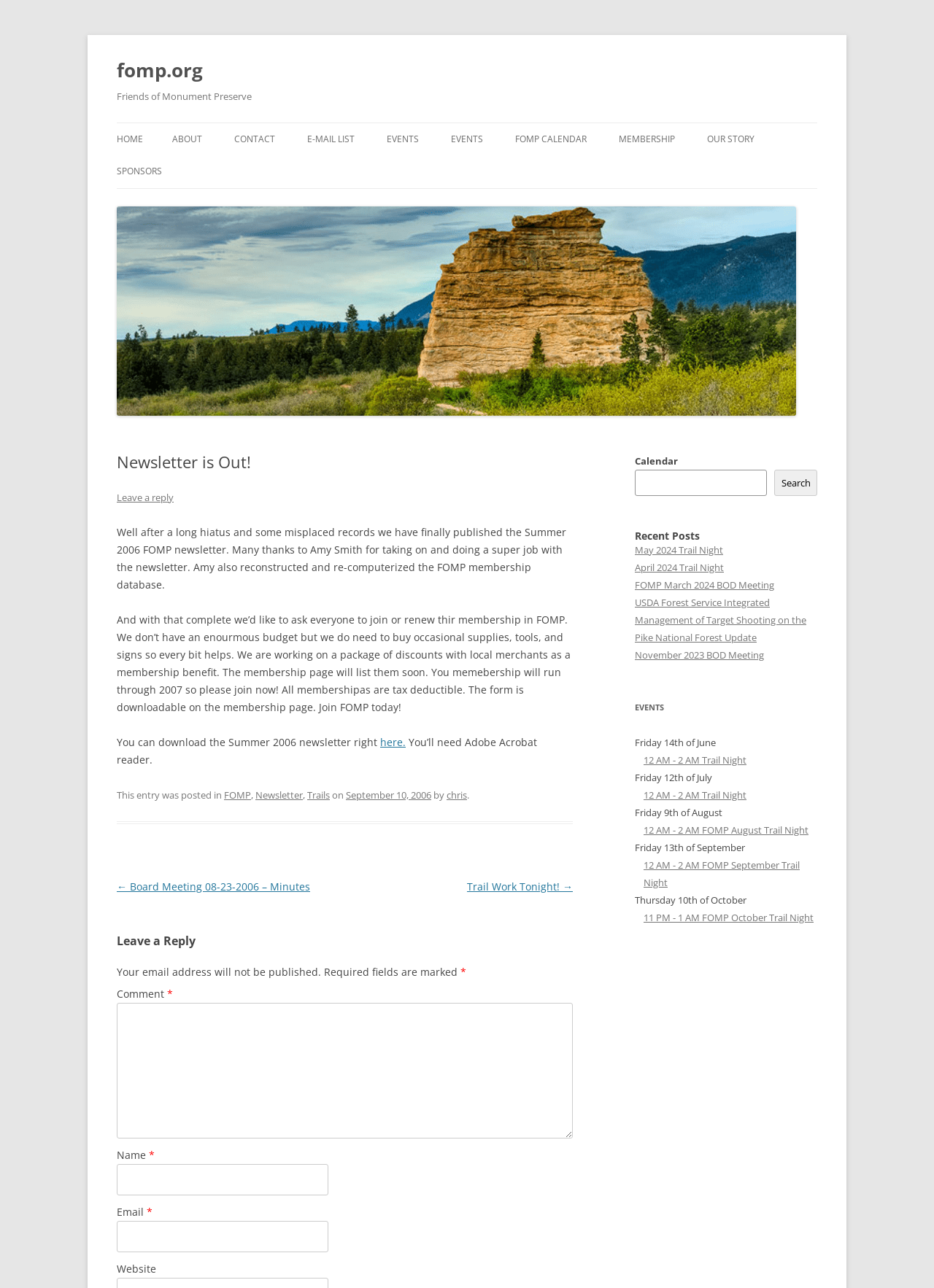Highlight the bounding box coordinates of the element that should be clicked to carry out the following instruction: "Download the Summer 2006 newsletter". The coordinates must be given as four float numbers ranging from 0 to 1, i.e., [left, top, right, bottom].

[0.407, 0.571, 0.434, 0.582]